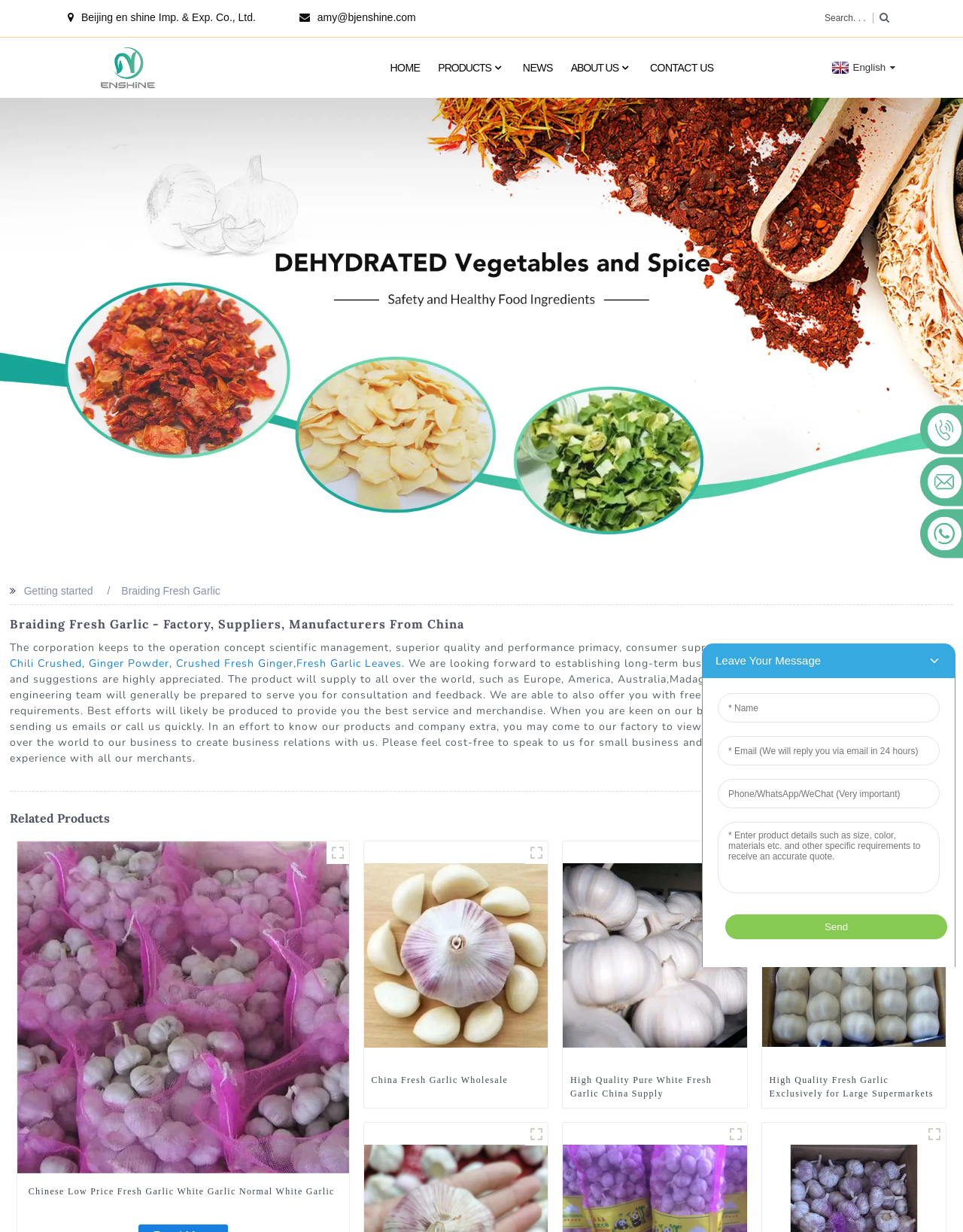Determine the bounding box of the UI element mentioned here: "title="wstyd (4)"". The coordinates must be in the format [left, top, right, bottom] with values ranging from 0 to 1.

[0.959, 0.911, 0.982, 0.93]